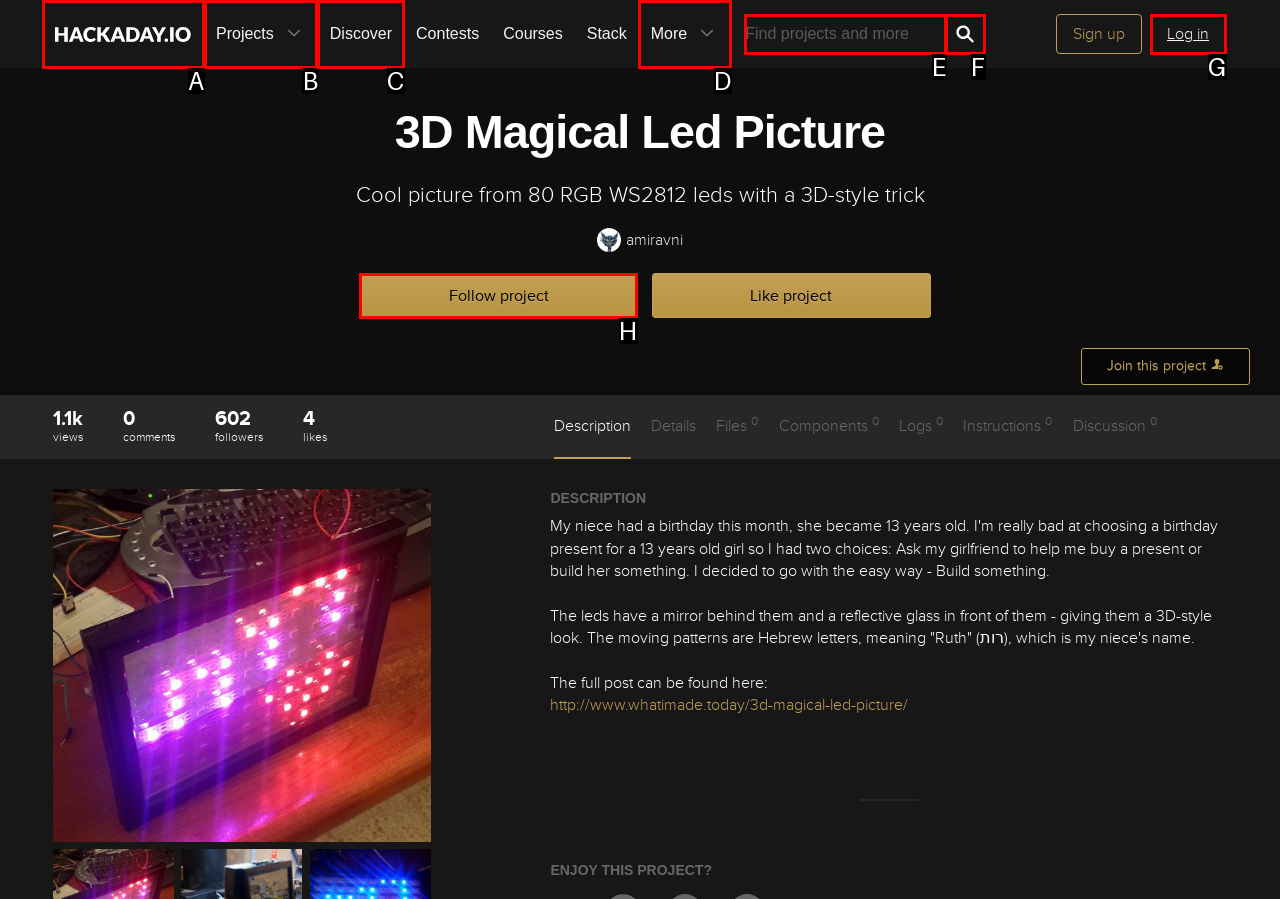Identify the letter of the UI element I need to click to carry out the following instruction: Follow this project

H